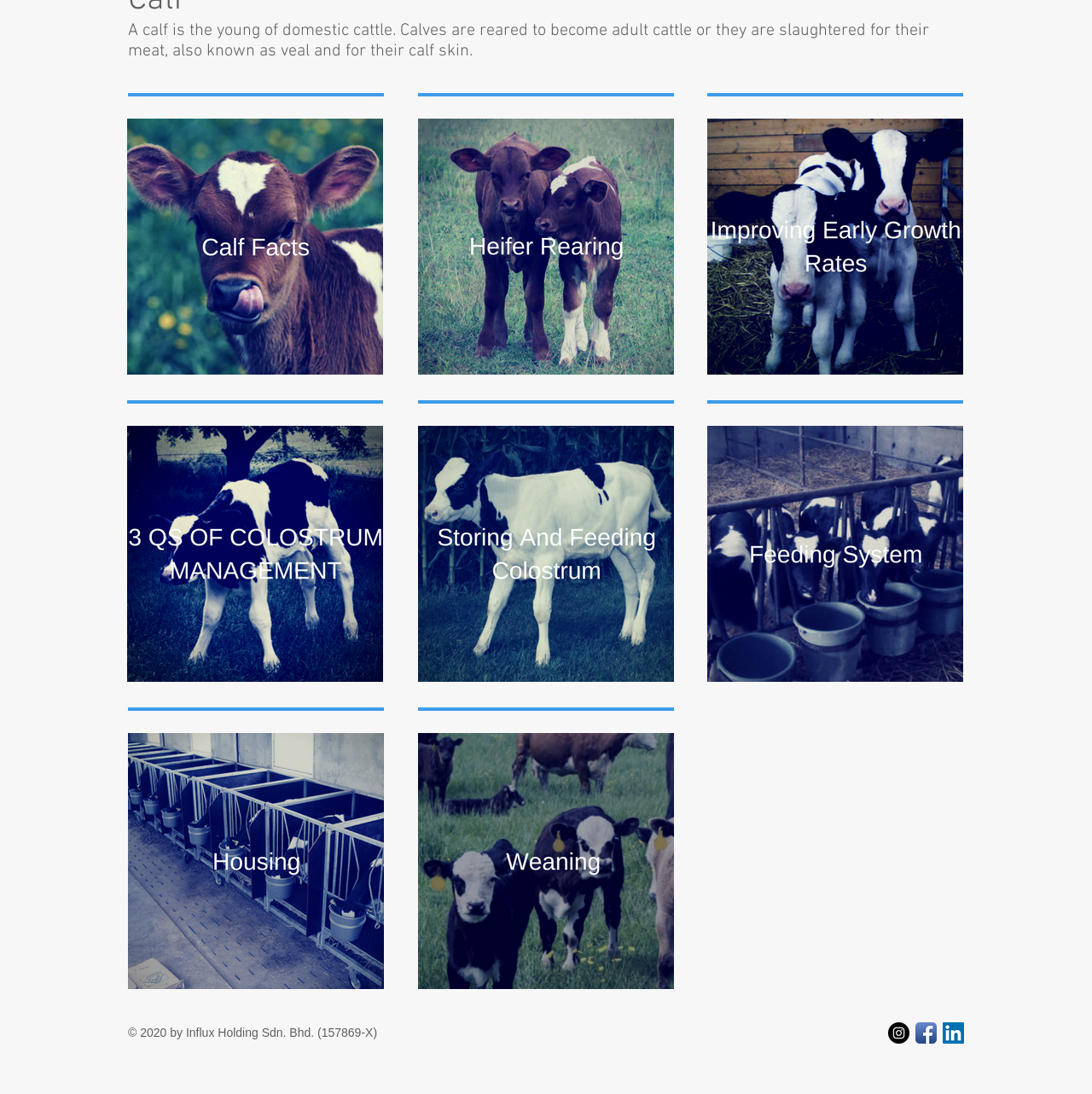Identify the coordinates of the bounding box for the element described below: "aria-label="Instagram - Black Circle"". Return the coordinates as four float numbers between 0 and 1: [left, top, right, bottom].

[0.813, 0.934, 0.833, 0.954]